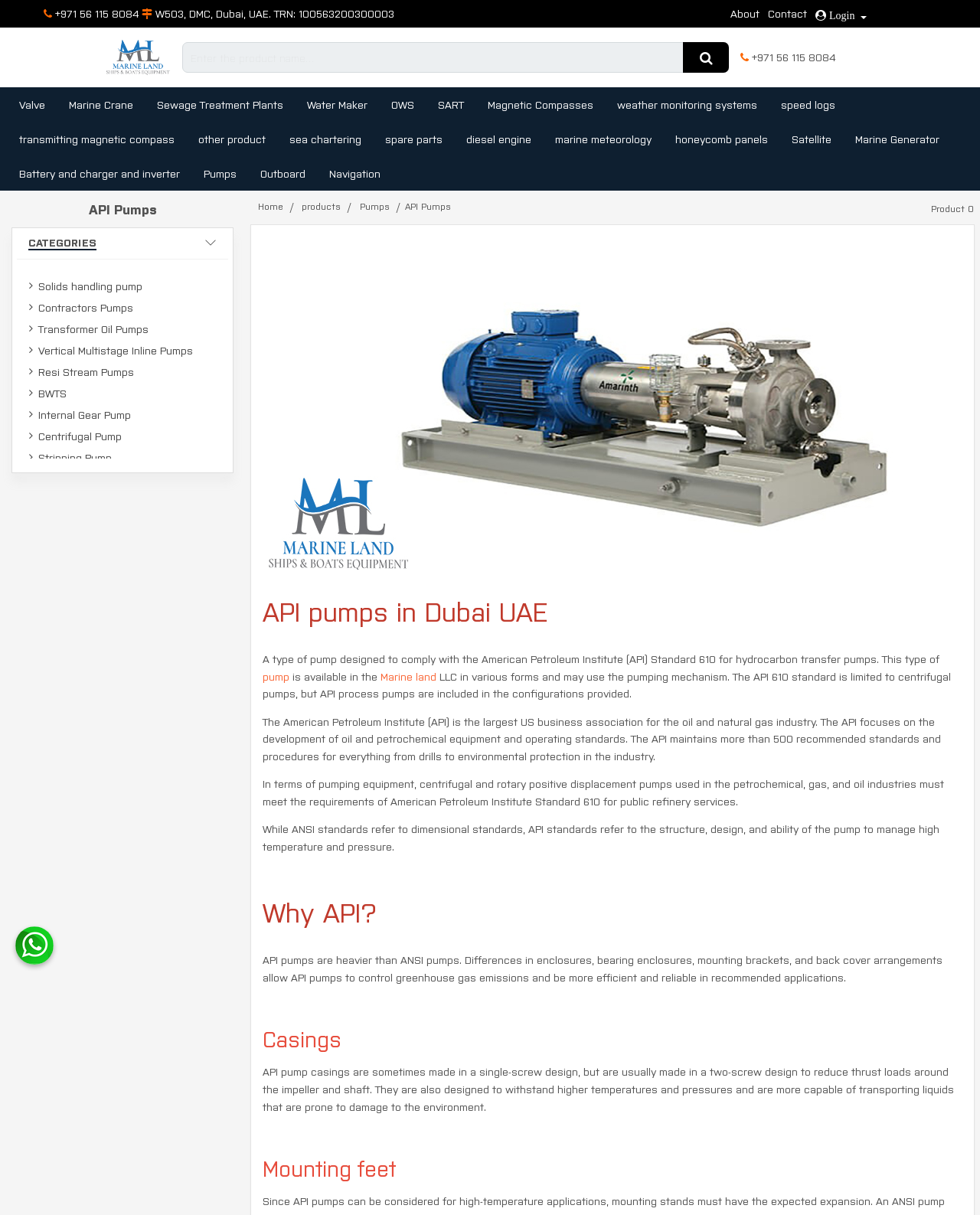What is the name of the company?
Please provide an in-depth and detailed response to the question.

I found the company name by looking at the logo on the top left of the webpage, which has the text 'Marine Land' next to it. This is likely the name of the company that sells API pumps.